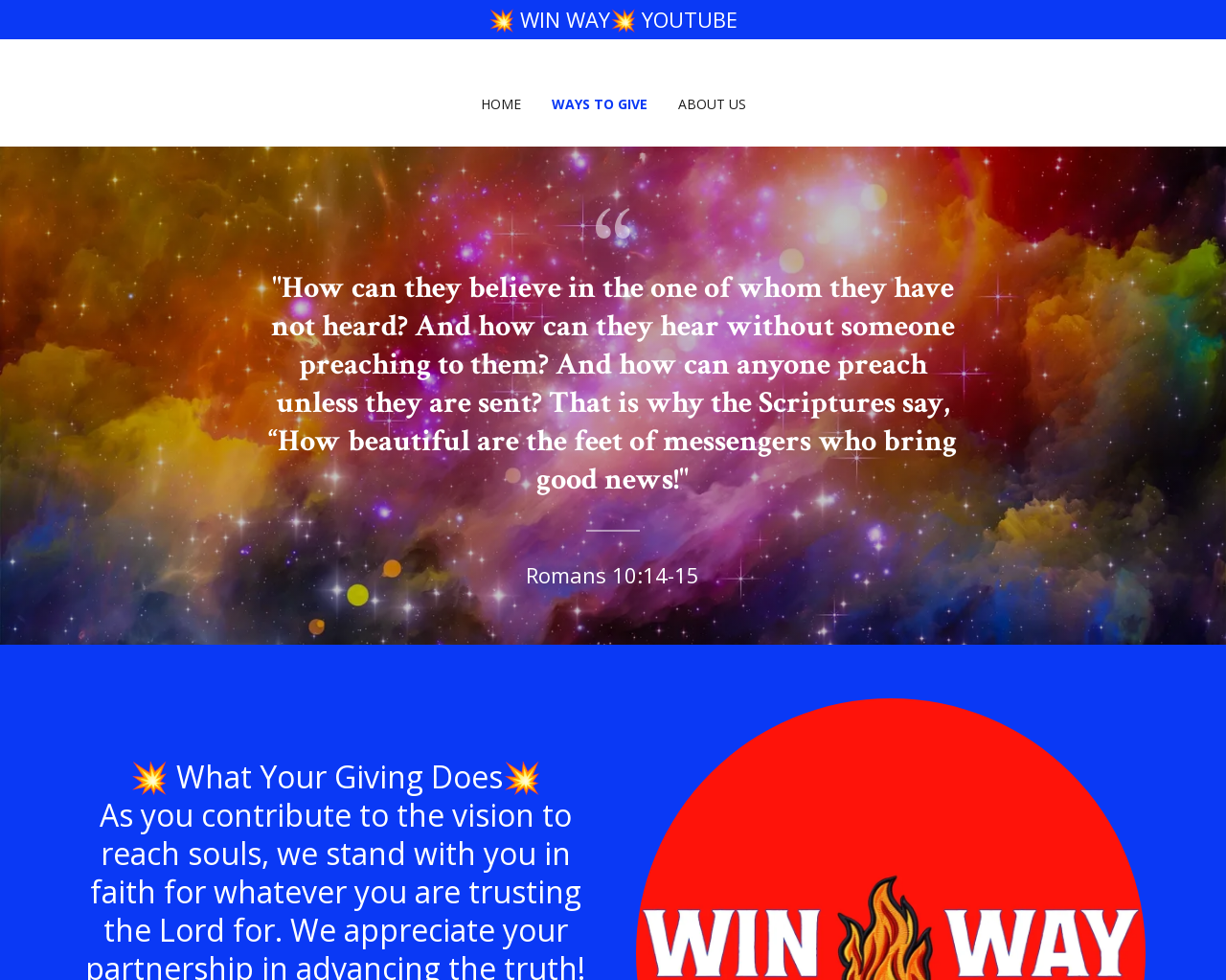What is the function of the links at the top?
From the screenshot, supply a one-word or short-phrase answer.

Navigation